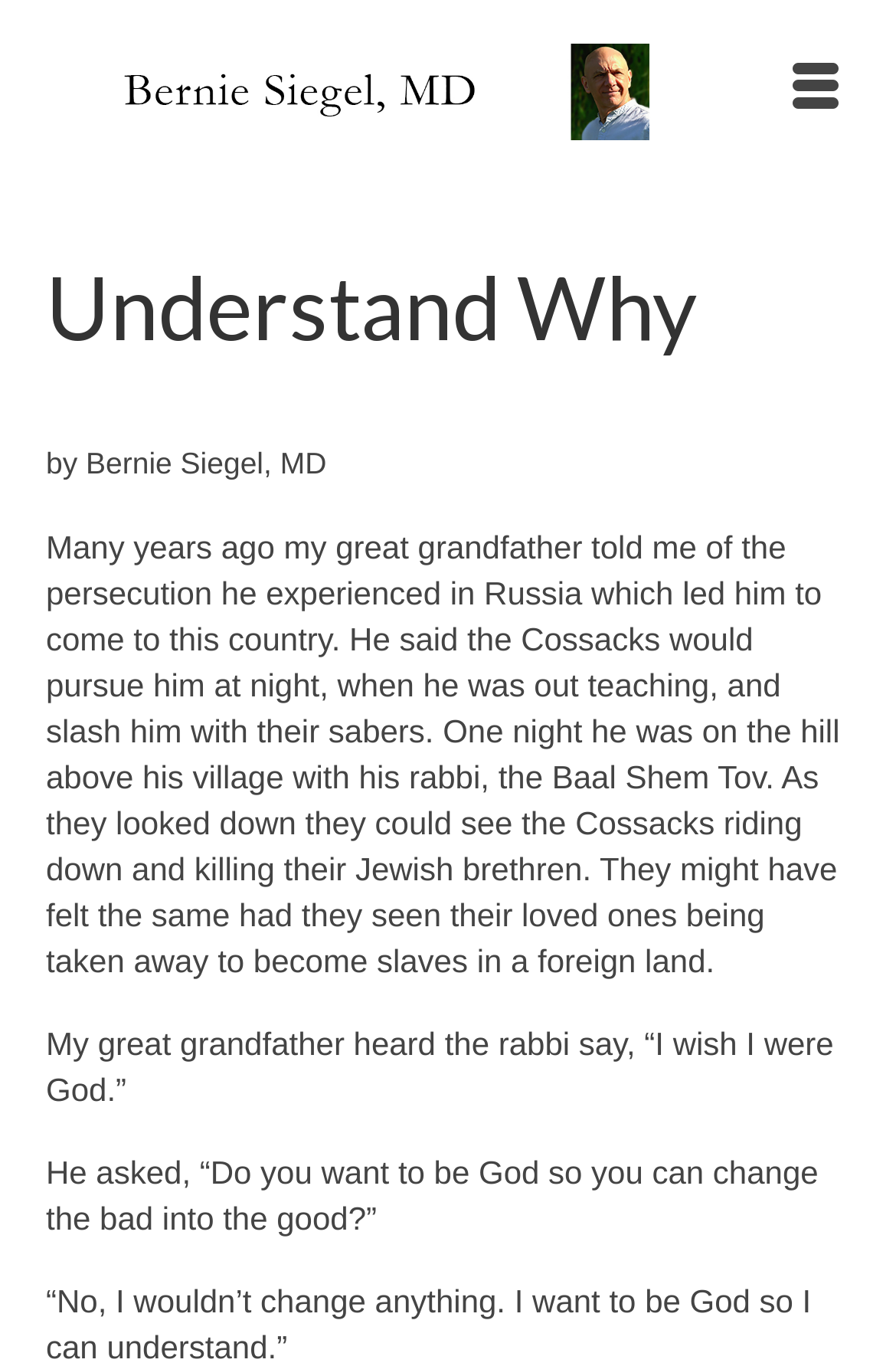What did the Cossacks do to the Jewish people?
Using the image, give a concise answer in the form of a single word or short phrase.

killing